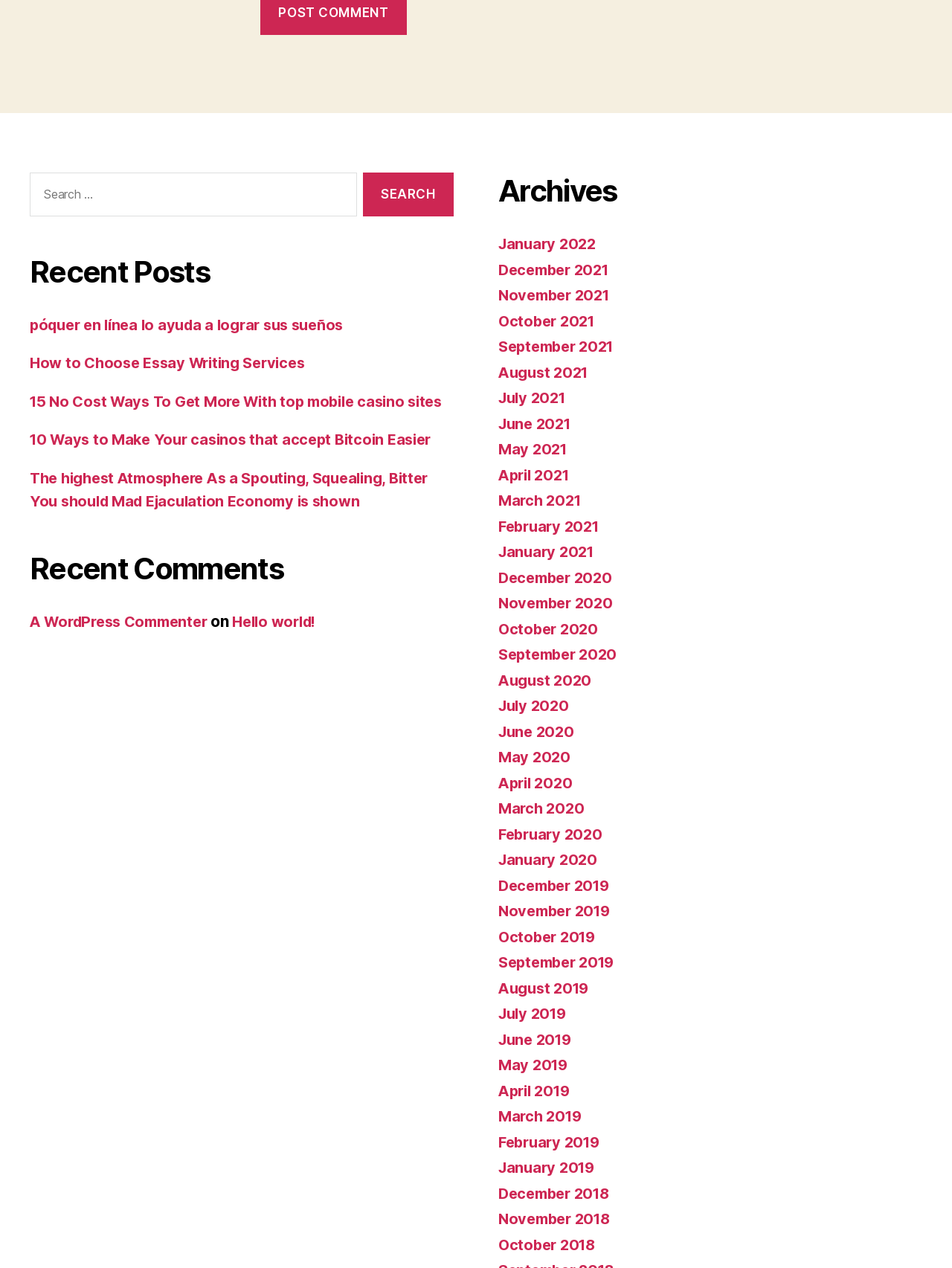Using the description "November 2020", predict the bounding box of the relevant HTML element.

[0.523, 0.473, 0.65, 0.488]